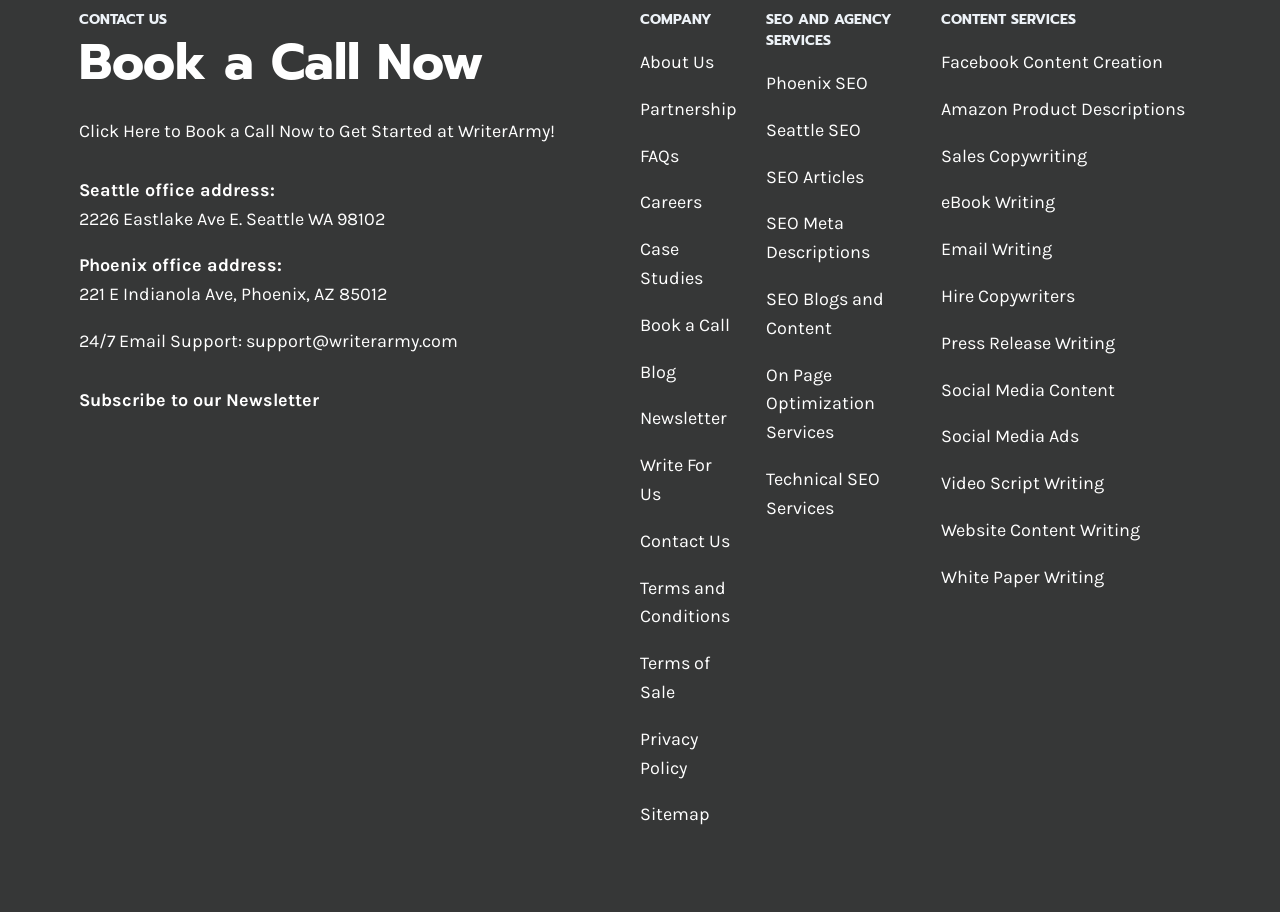What type of services does the company offer in Phoenix?
Please give a well-detailed answer to the question.

I found the answer by looking at the 'SEO AND AGENCY SERVICES' section, where it lists 'Phoenix SEO' as one of the services offered.